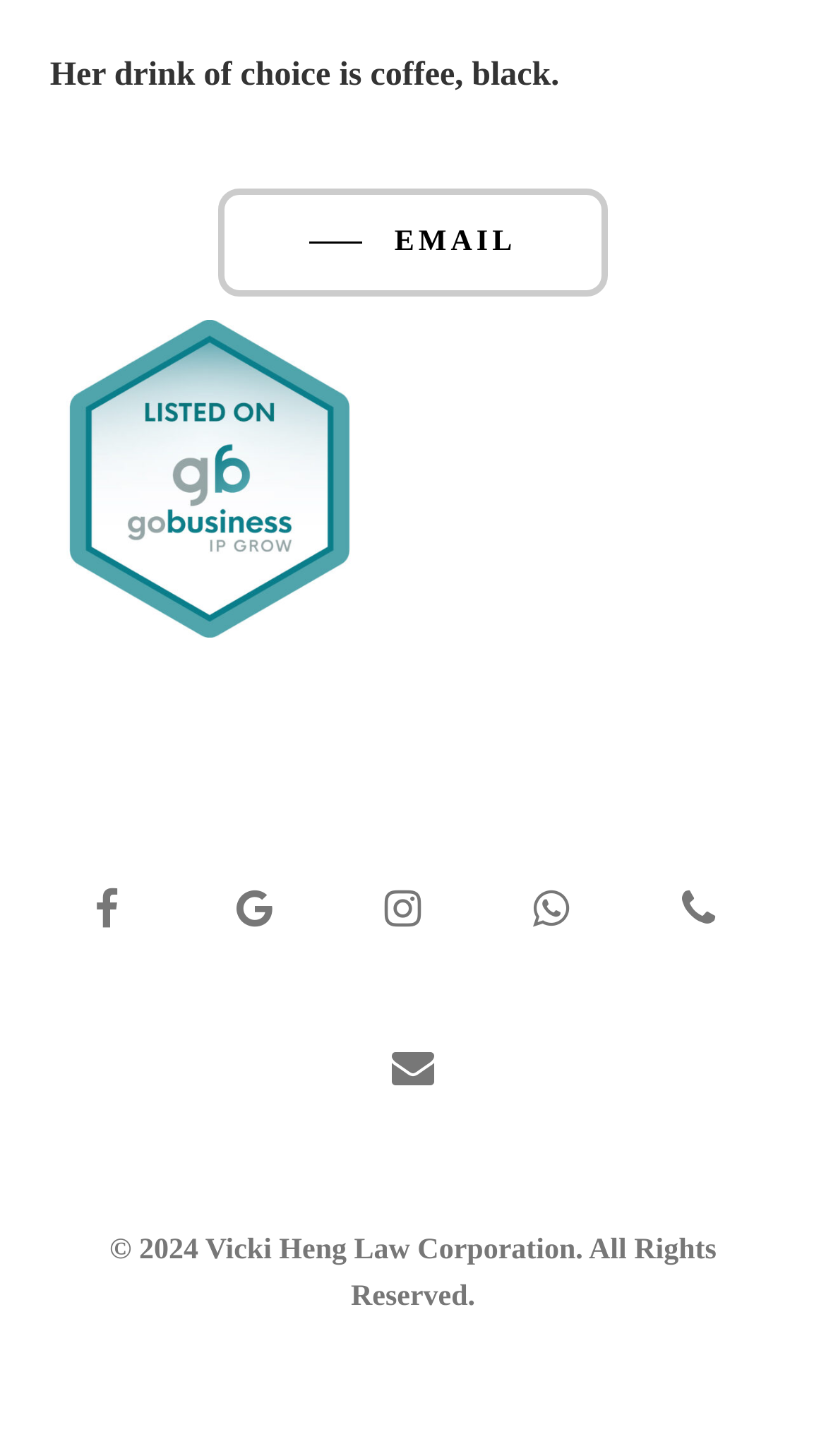Find the bounding box of the element with the following description: "google-plus". The coordinates must be four float numbers between 0 and 1, formatted as [left, top, right, bottom].

[0.244, 0.589, 0.372, 0.662]